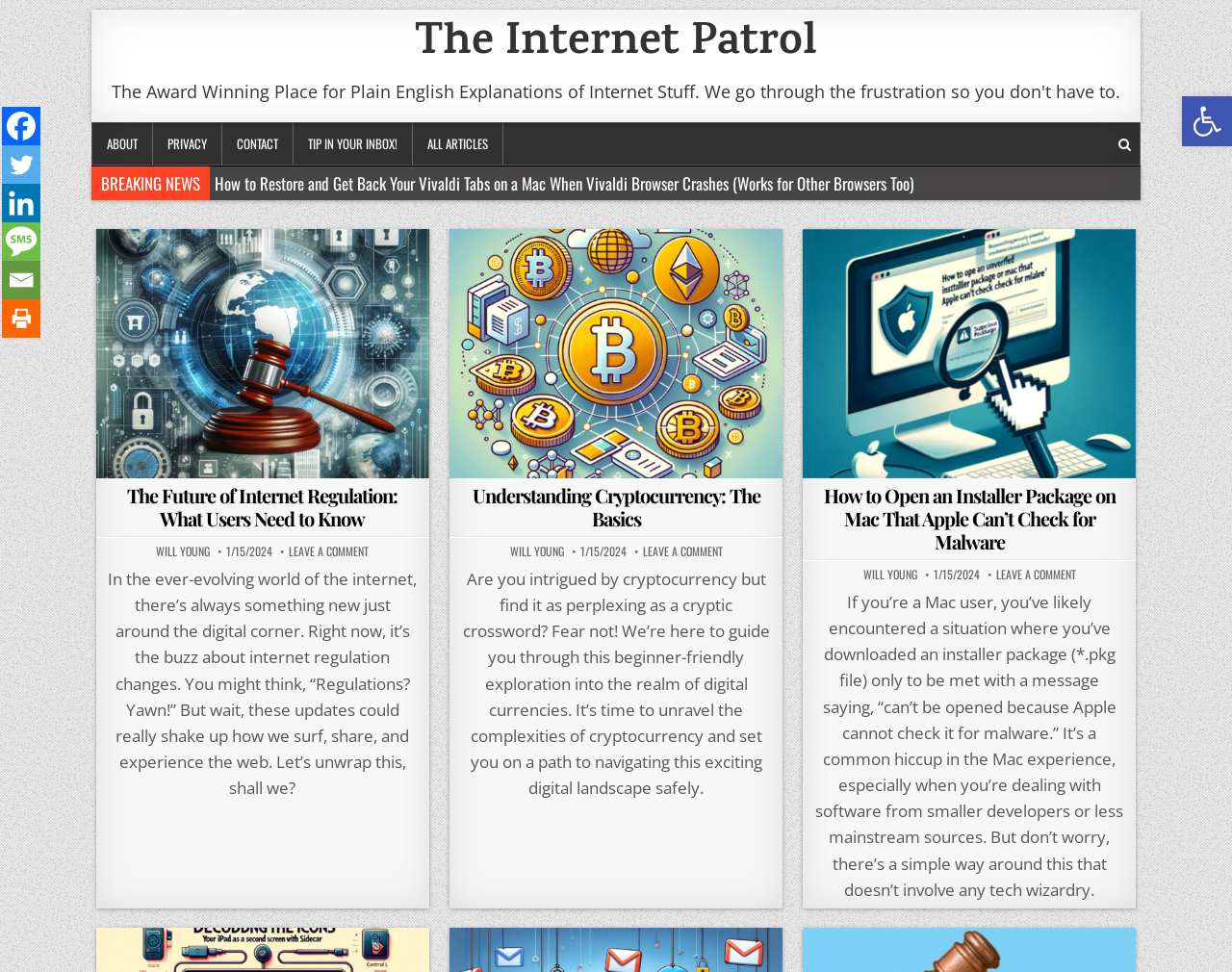Articulate a complete and detailed caption of the webpage elements.

The webpage is titled "The Internet Patrol" and has a heading with the same name at the top. Below the heading, there are several links to different sections of the website, including "ABOUT", "PRIVACY", "CONTACT", and "TIP IN YOUR INBOX!". 

To the right of these links, there is a search icon represented by a magnifying glass. Below the links and the search icon, there is a "BREAKING NEWS" section with several article links. The articles have titles such as "How to Restore and Get Back Your Vivaldi Tabs on a Mac When Vivaldi Browser Crashes" and "Why You MUST Turn Off 2FA Before You Cancel Twitter X Premium!". 

Each article has a heading, a brief summary, and links to read more. The articles are arranged in a vertical column, with the most recent articles at the top. To the left of each article, there is a profile picture and a name, "WILL YOUNG", along with the date the article was published. 

At the bottom of the page, there are social media links to Facebook, Twitter, Linkedin, SMS, Email, and Print. There is also a button to open the toolbar accessibility tools, which is accompanied by an image of a person with a disability symbol.

The webpage has a clean and organized layout, making it easy to navigate and find the desired information.